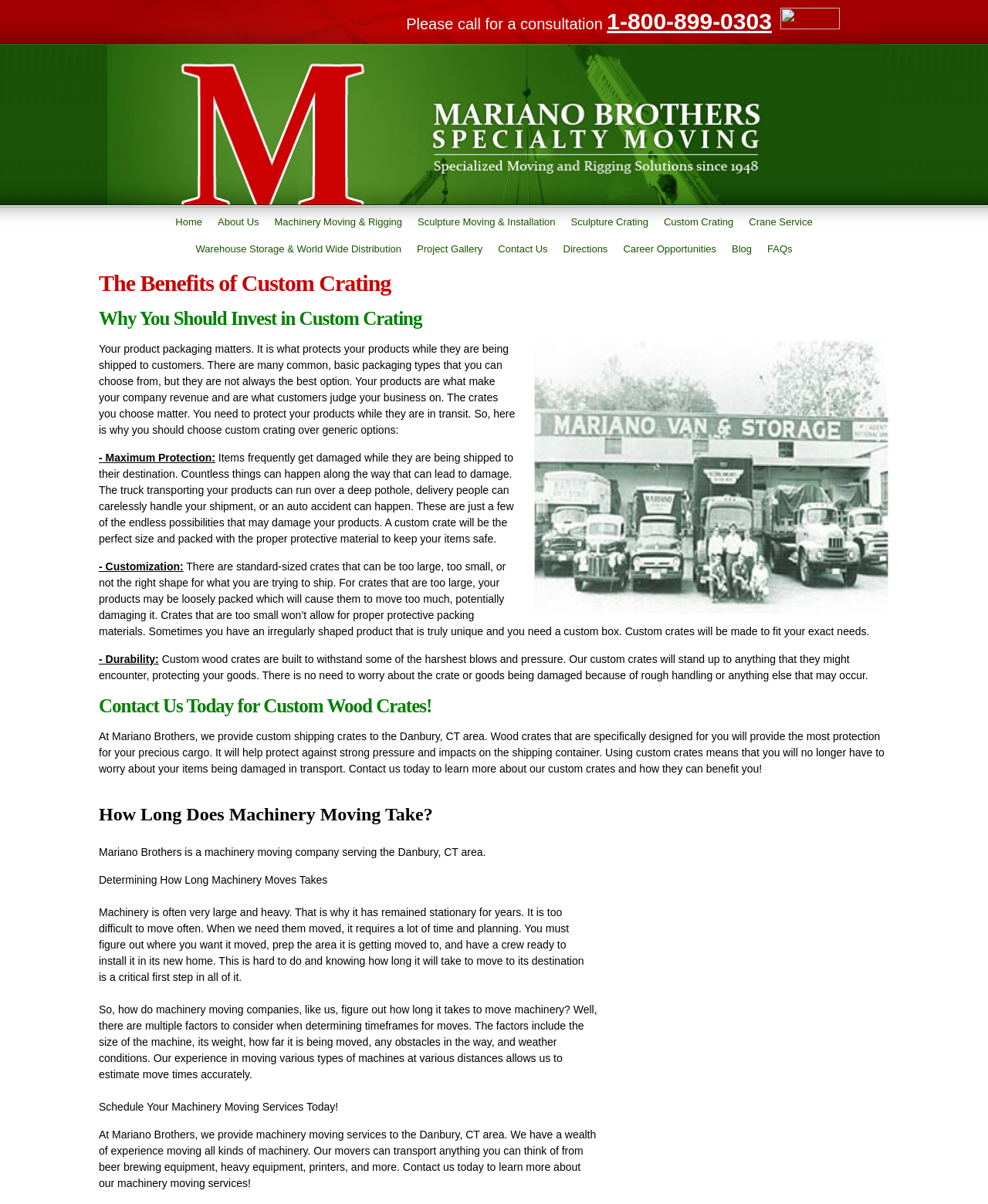What factors are considered when determining the time it takes to move machinery?
Please ensure your answer is as detailed and informative as possible.

I found the factors by reading the static text elements that explain how machinery moving companies, like Mariano Brothers, determine the time it takes to move machinery, and the factors they consider, including the size and weight of the machine, the distance it needs to be moved, any obstacles in the way, and weather conditions.